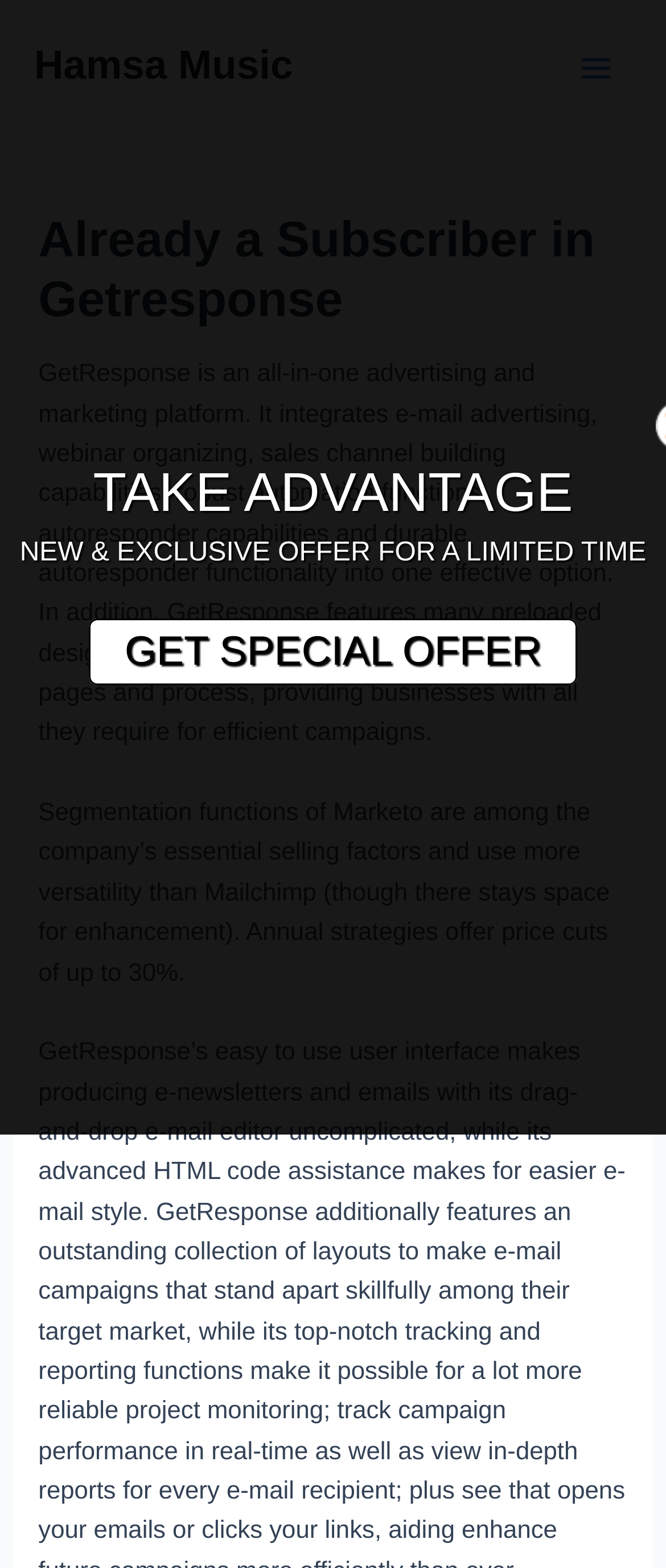Can you find the bounding box coordinates for the UI element given this description: "GET SPECIAL OFFER"? Provide the coordinates as four float numbers between 0 and 1: [left, top, right, bottom].

[0.133, 0.394, 0.867, 0.437]